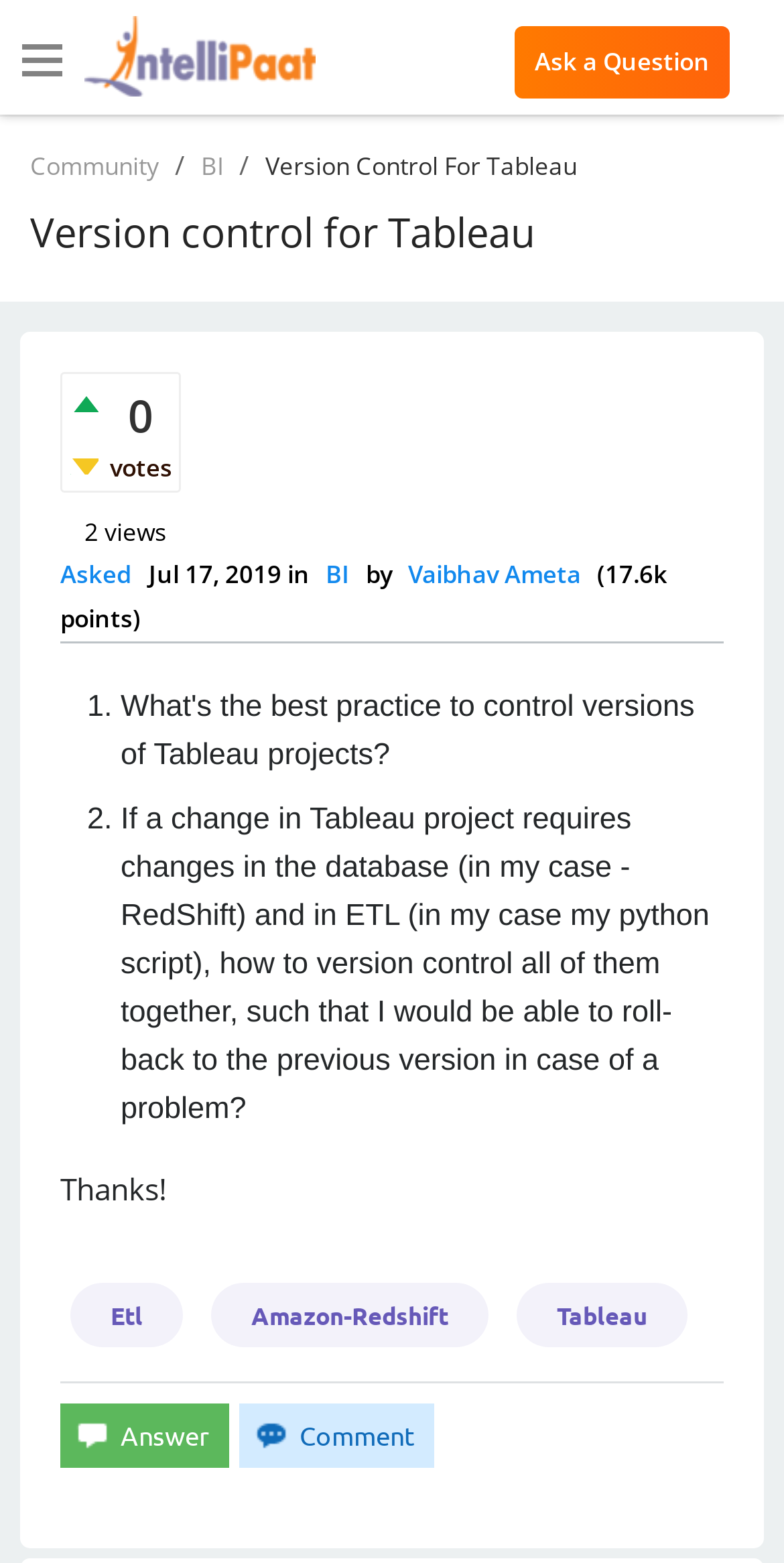How many votes does the question have?
Look at the screenshot and provide an in-depth answer.

The webpage does not provide the exact number of votes the question has, but it does show a 'votes' label next to a number, indicating that the question has received some votes.